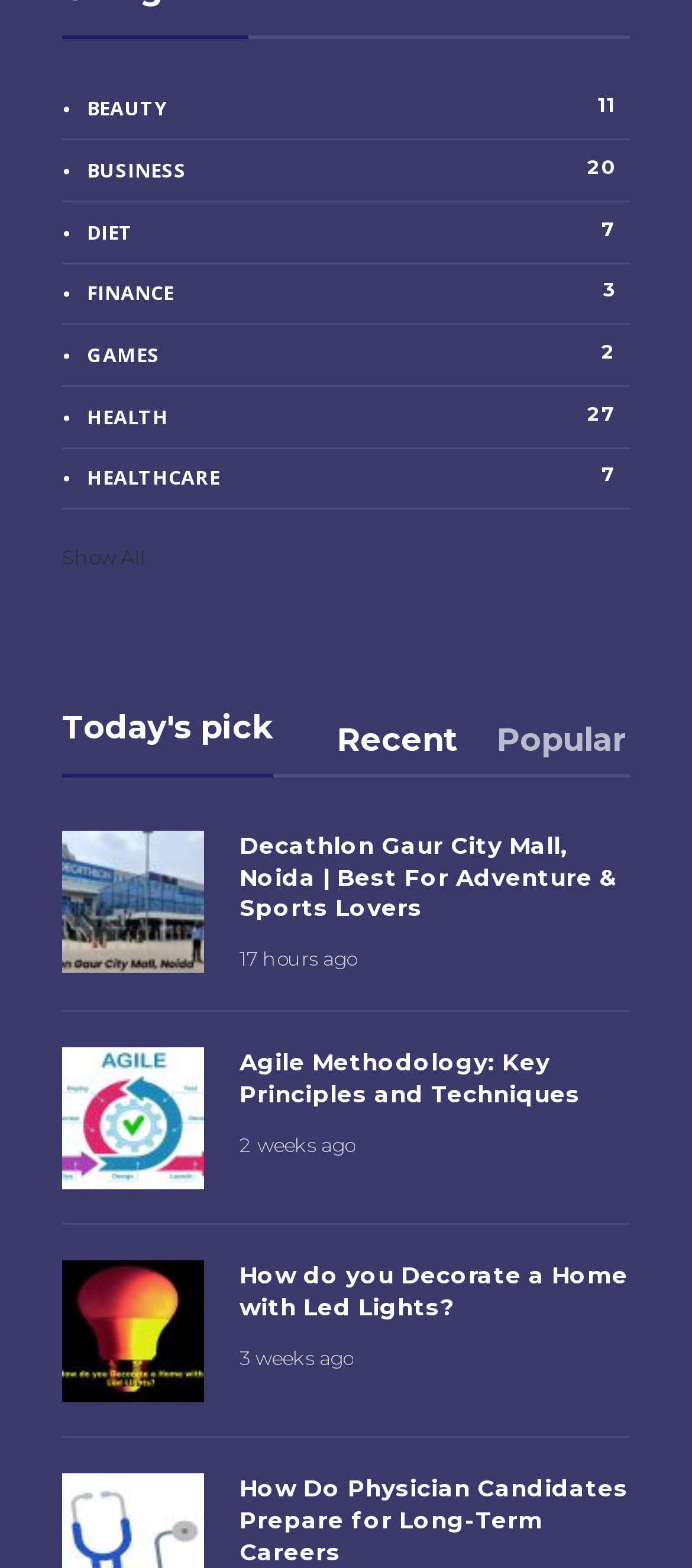Refer to the screenshot and answer the following question in detail:
What is the time period of the last article?

I looked at the links under the 'Today's pick' heading and found that the last article was posted '3 weeks ago'.